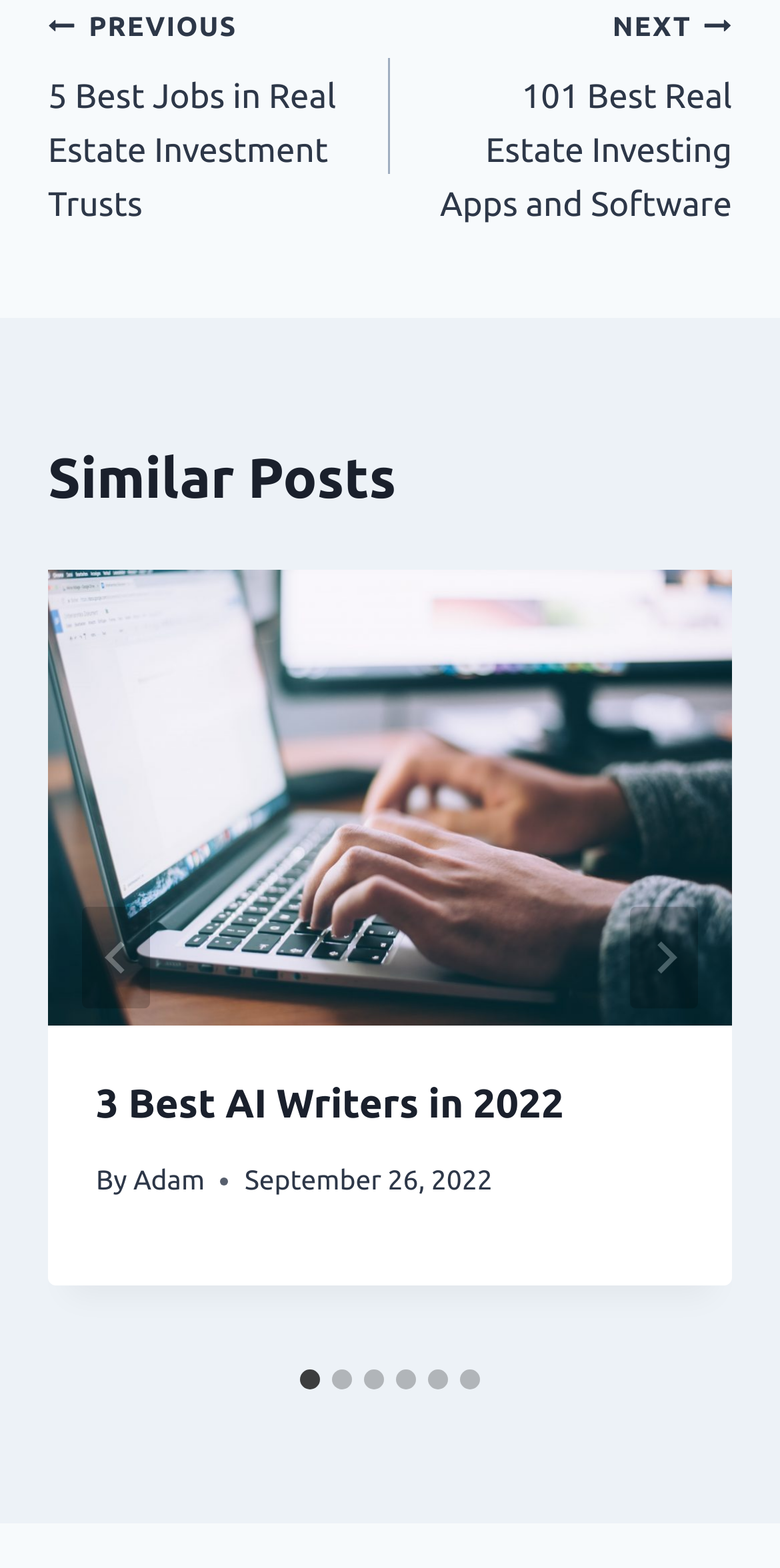When was the first article published?
From the image, respond with a single word or phrase.

September 26, 2022